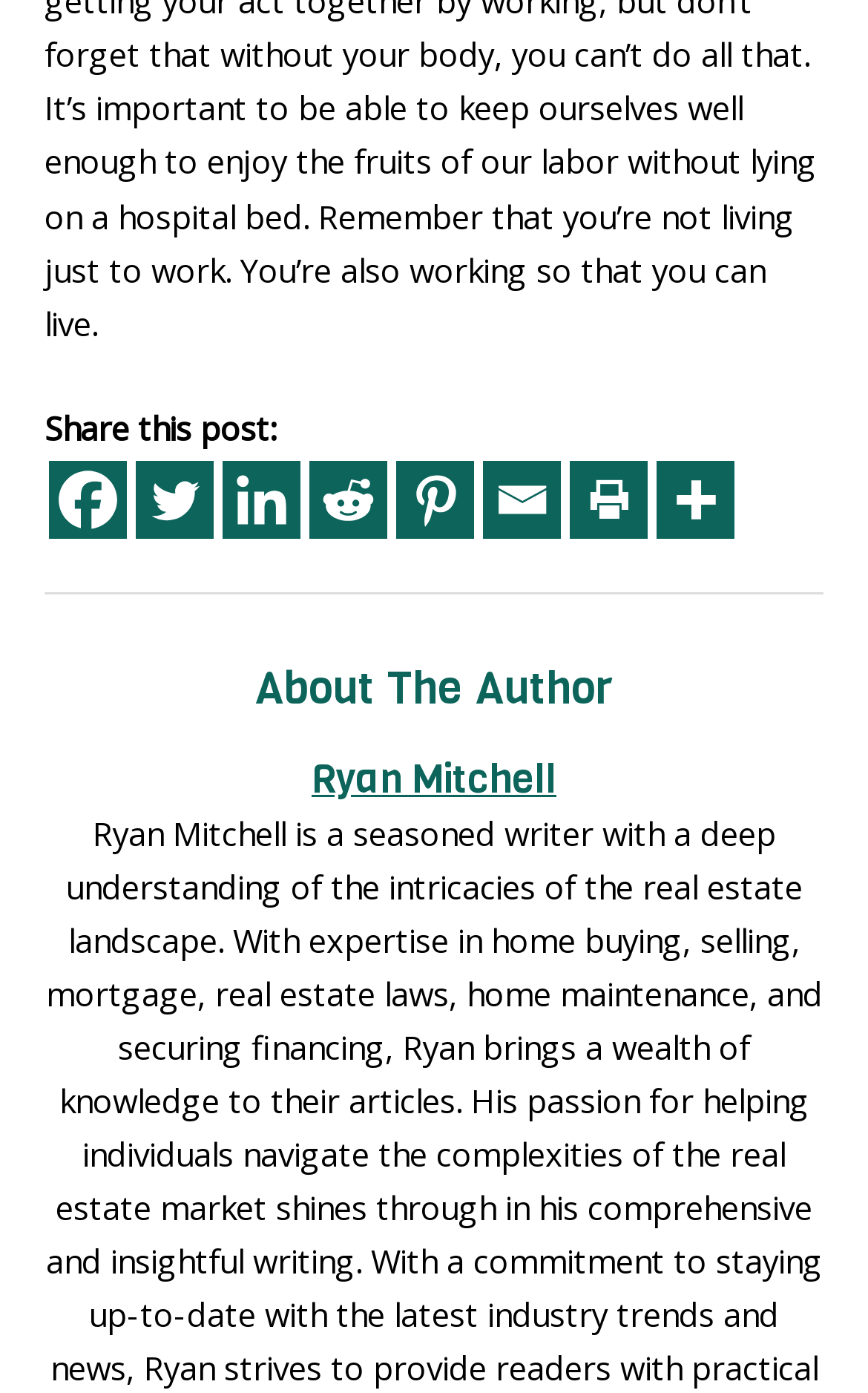Answer the following query concisely with a single word or phrase:
What is the purpose of the 'More' button?

To provide additional sharing options